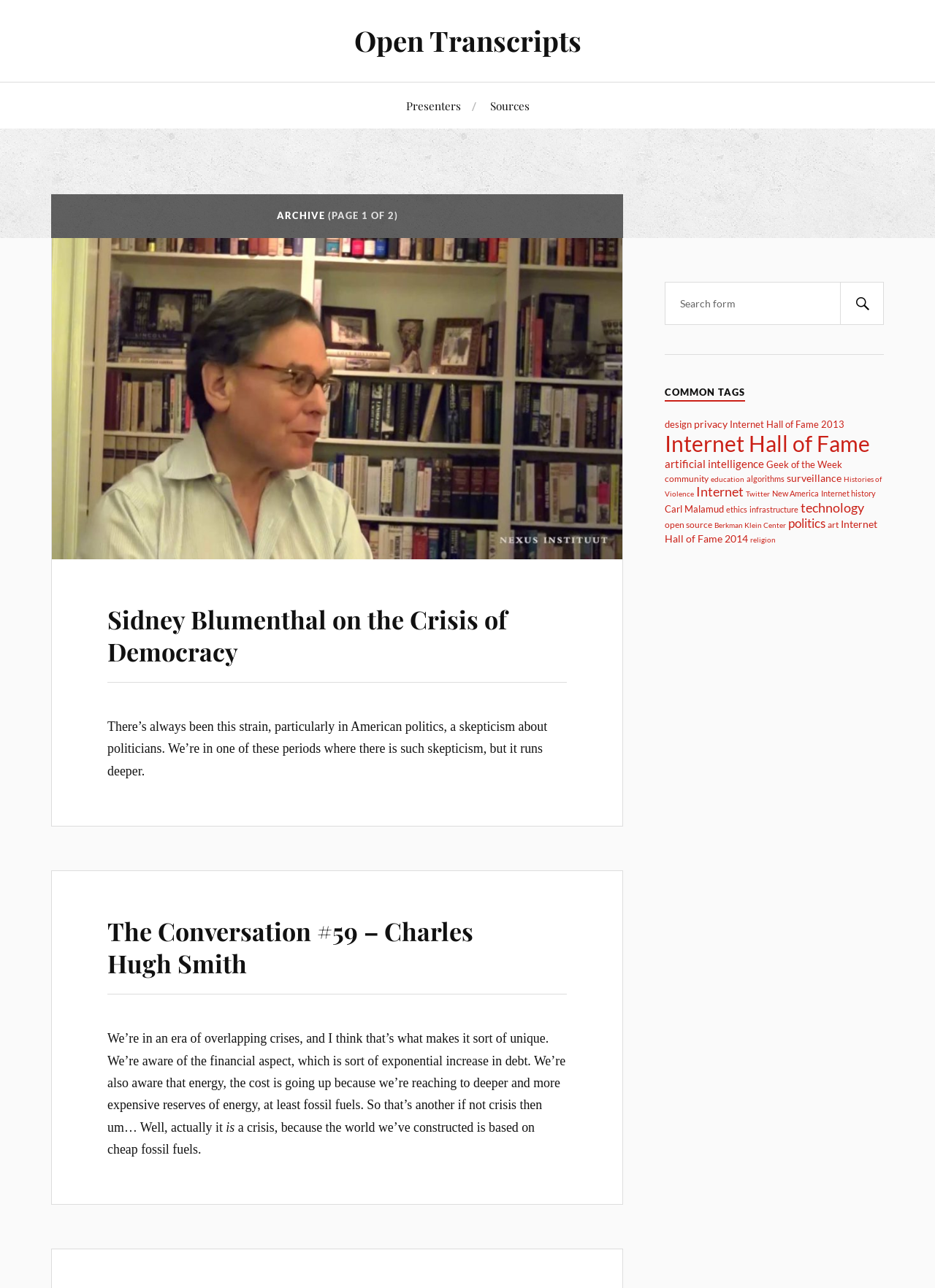Please answer the following question using a single word or phrase: 
What is the title of the first transcript listed?

Sidney Blumenthal on the Crisis of Democracy